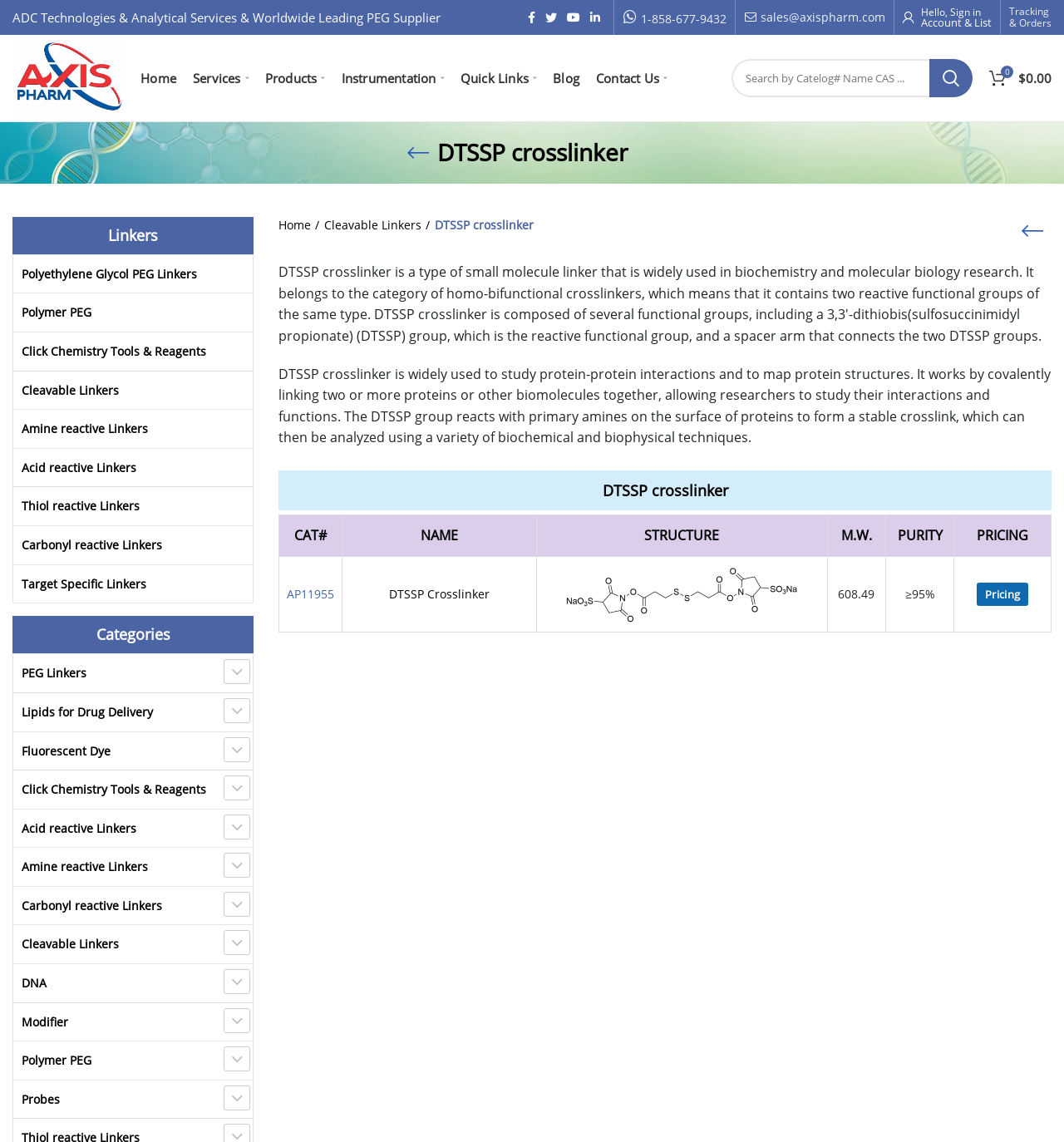Using the elements shown in the image, answer the question comprehensively: What is the category of DTSSP crosslinker?

The category of DTSSP crosslinker is obtained from the text description on the webpage, which states that it belongs to the category of homo-bifunctional crosslinkers.